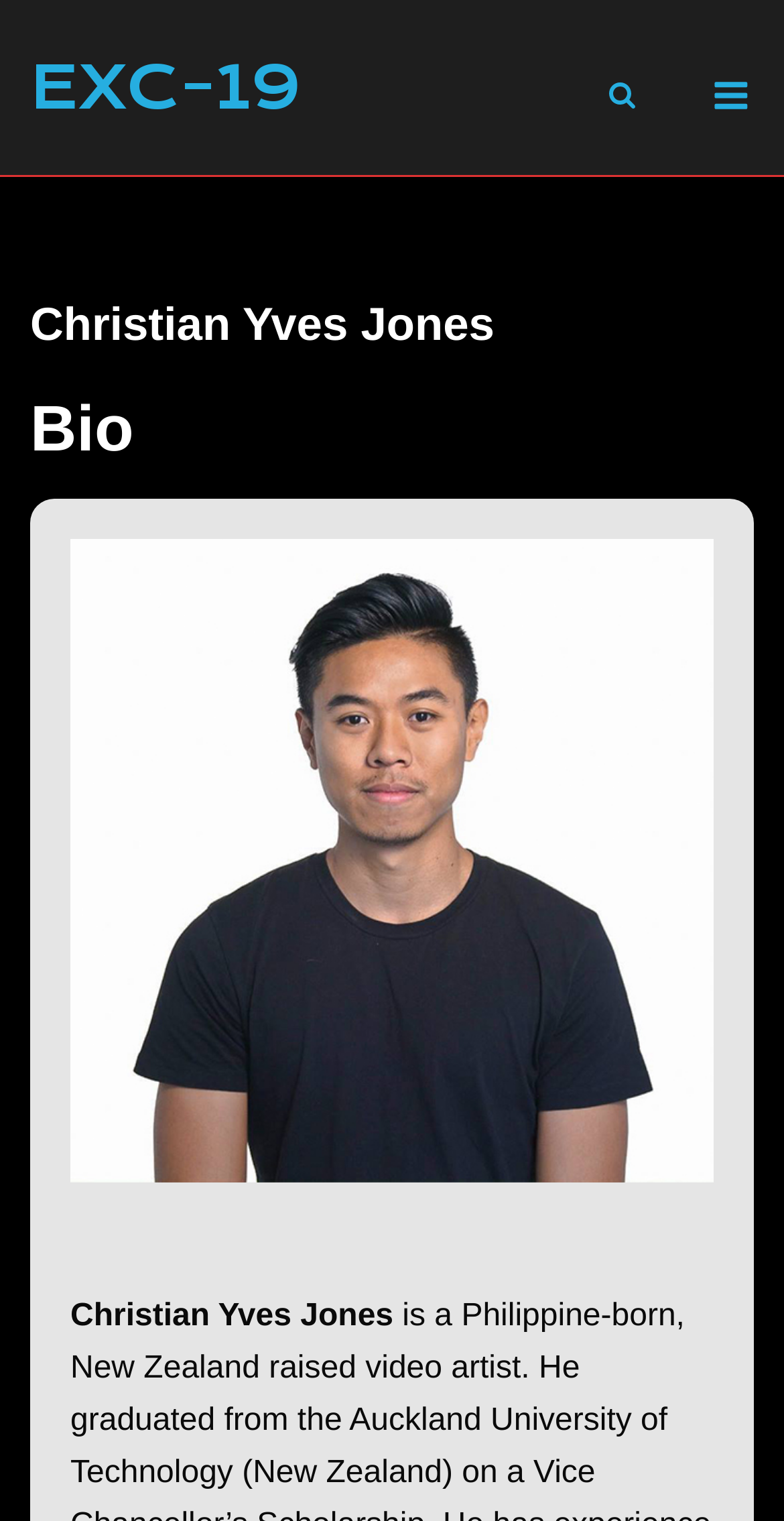Answer the question below using just one word or a short phrase: 
What is the purpose of the image icon next to the 'Menu' link?

To indicate a dropdown menu